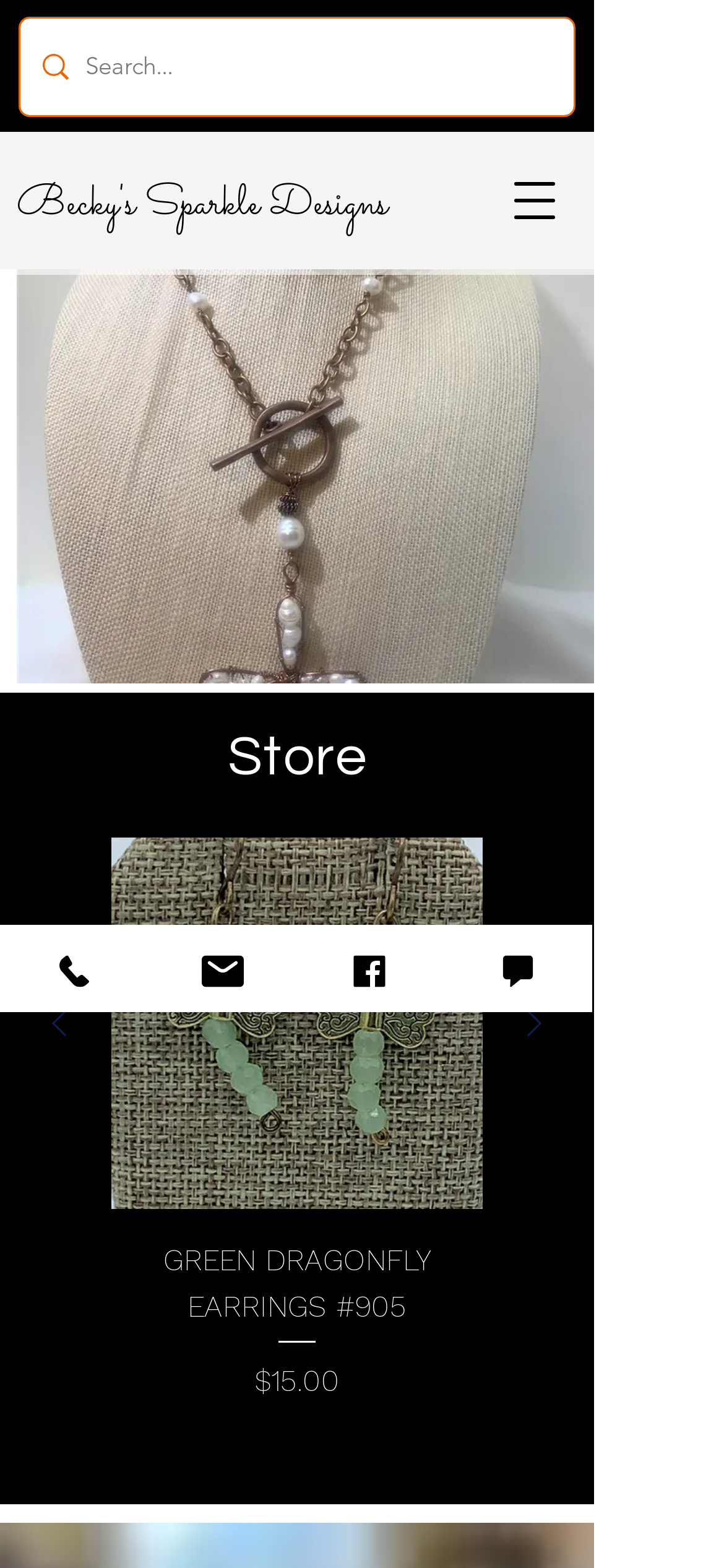Predict the bounding box coordinates of the area that should be clicked to accomplish the following instruction: "Open navigation menu". The bounding box coordinates should consist of four float numbers between 0 and 1, i.e., [left, top, right, bottom].

[0.687, 0.104, 0.79, 0.152]